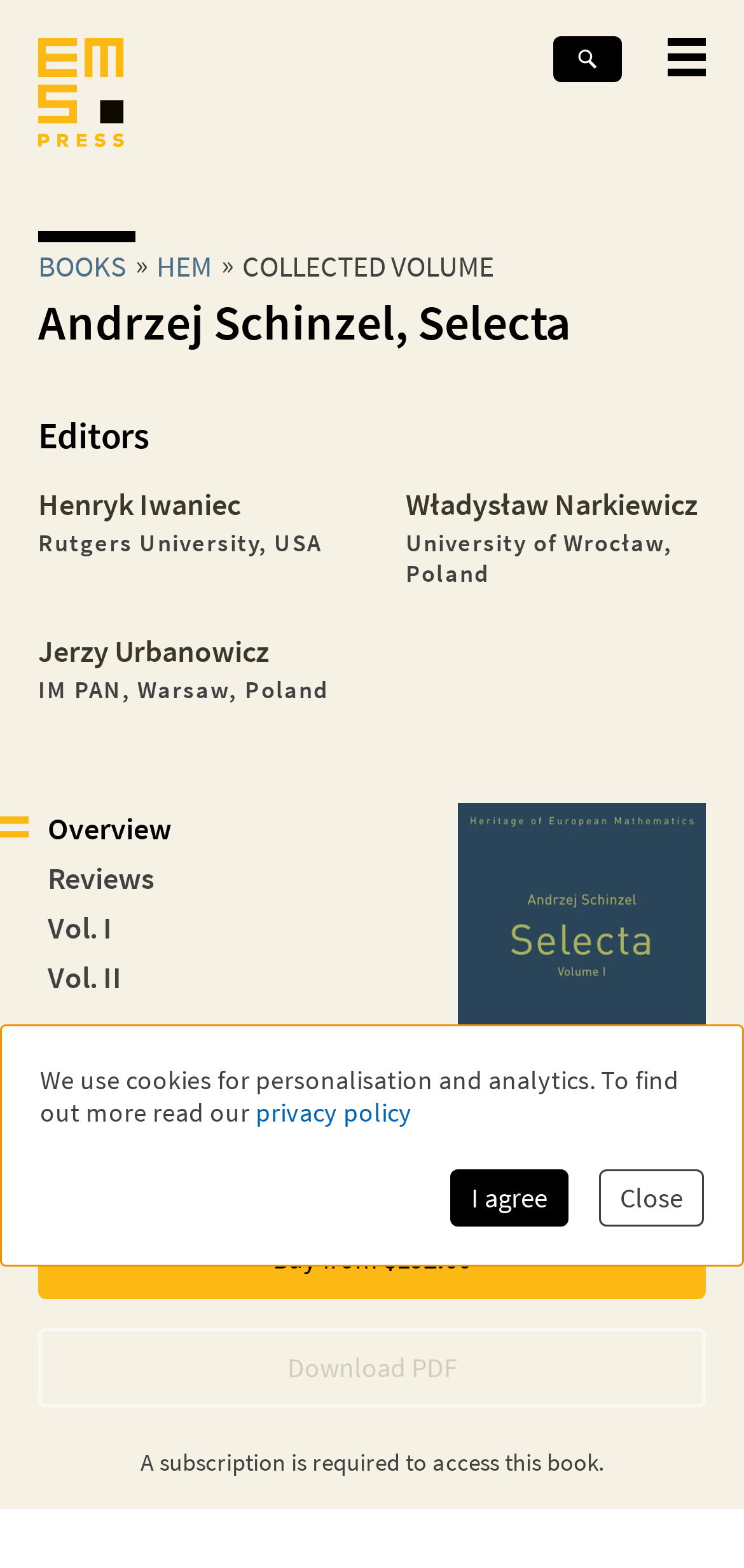What is the name of the publisher?
Give a detailed response to the question by analyzing the screenshot.

I found the answer by looking at the logo and the text 'EMS Press' in the top navigation bar which indicates the name of the publisher.